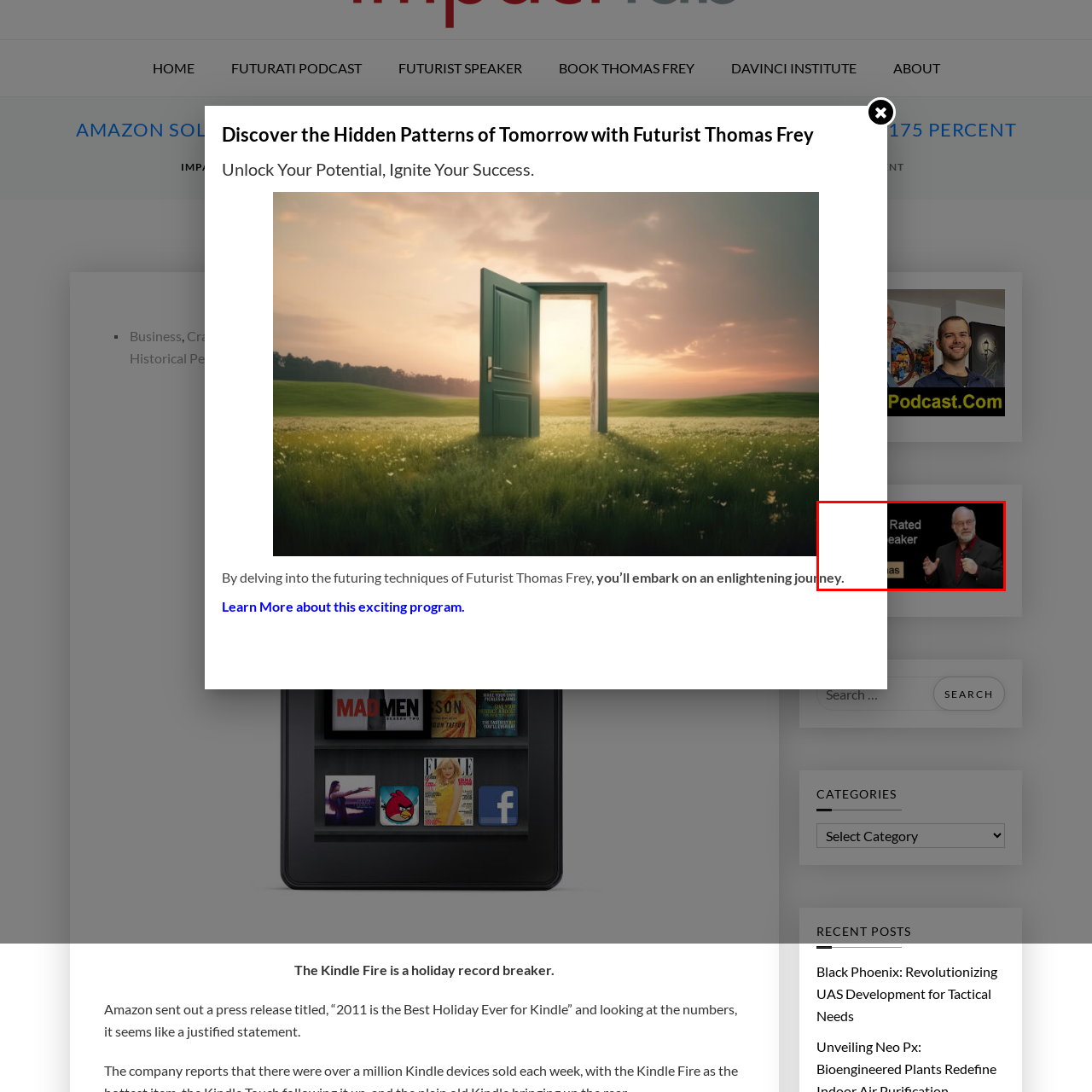Inspect the part framed by the grey rectangle, What is the background of the image? 
Reply with a single word or phrase.

Dark